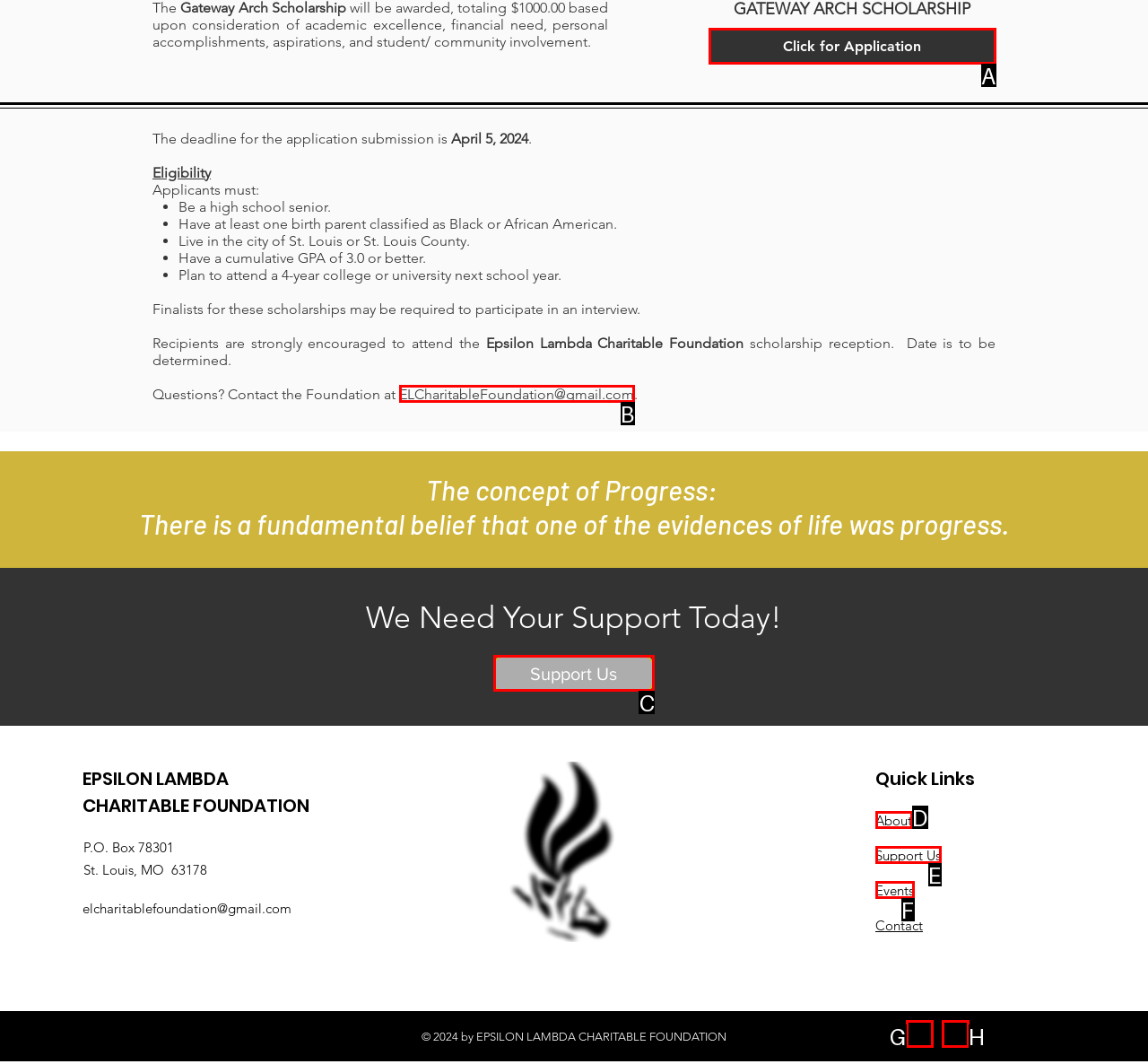Which option should I select to accomplish the task: Support Us? Respond with the corresponding letter from the given choices.

C